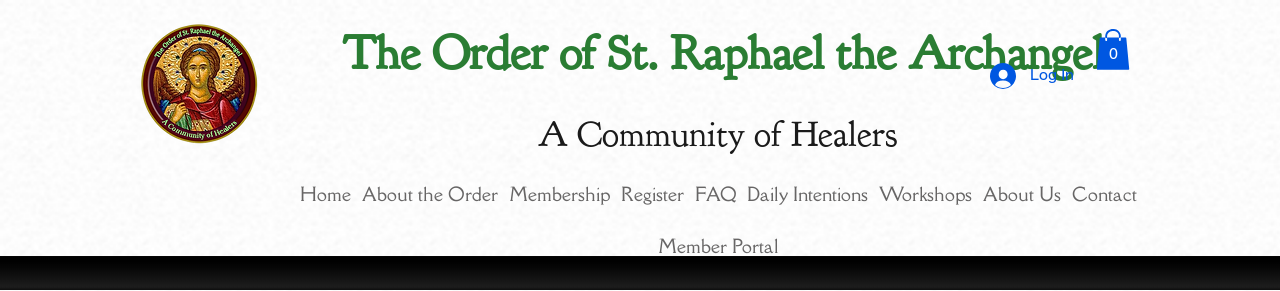Carefully examine the image and provide an in-depth answer to the question: What is the purpose of the navigation menu?

The caption states that the navigation menu offers links to various aspects of the organization, such as membership options, workshops, and contact information, which suggests that its purpose is to invite visitors to engage further with the community.